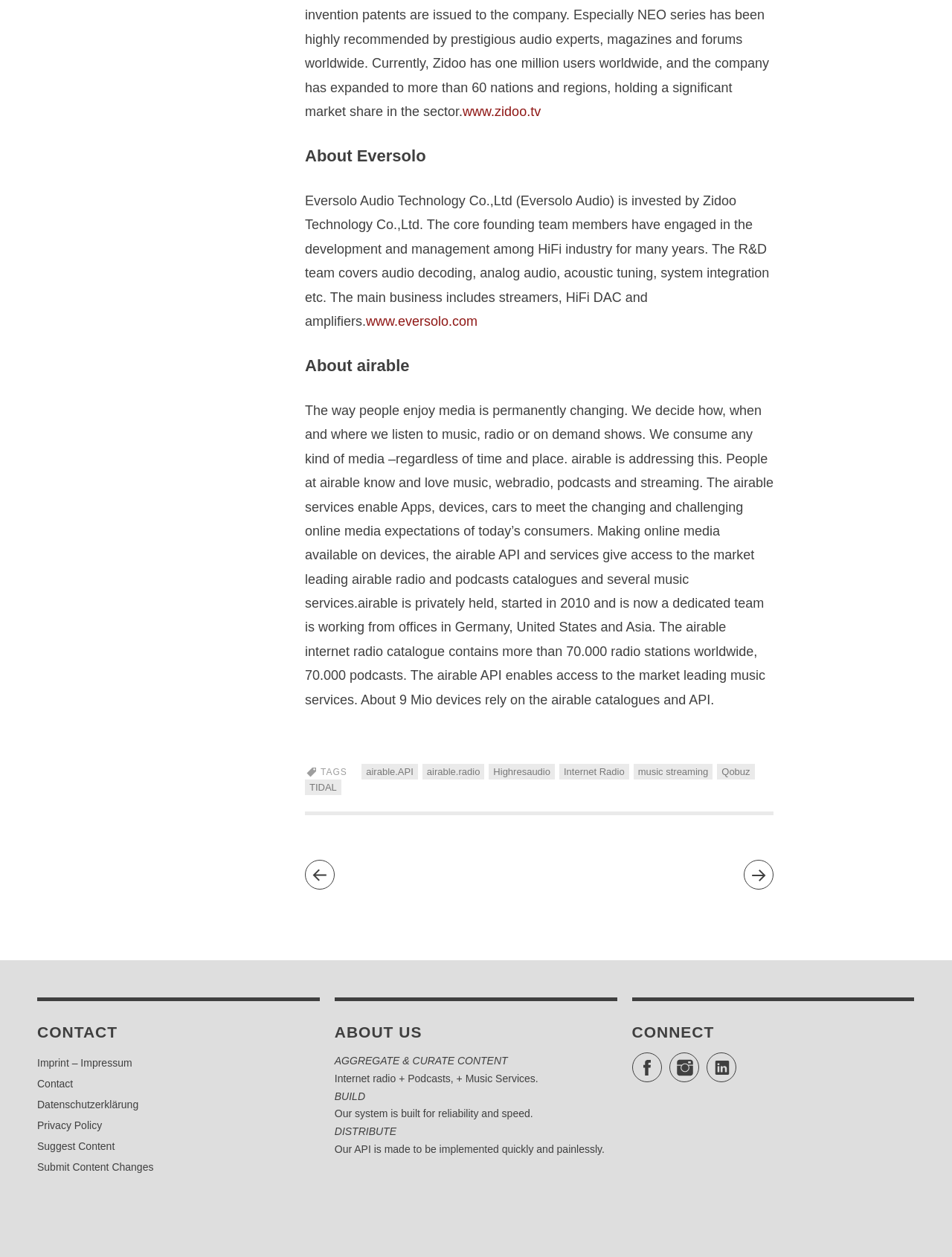Locate the bounding box of the UI element based on this description: "music streaming". Provide four float numbers between 0 and 1 as [left, top, right, bottom].

[0.665, 0.608, 0.749, 0.62]